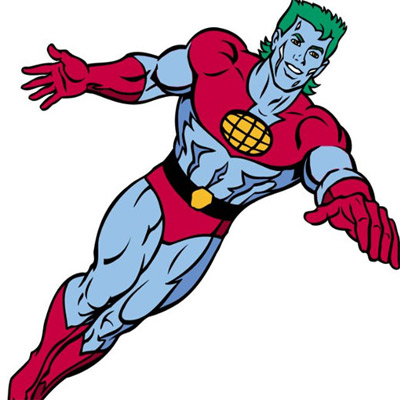Thoroughly describe what you see in the image.

The image features Captain Planet, a beloved environmental superhero known for his vibrant blue and red costume. He is depicted soaring through the sky, showcasing his muscular physique and signature green mullet hairstyle. The character symbolizes ecological awareness and activism, having been created to inspire children to take action in protecting the environment. Captain Planet harnesses the powers of the five elements—earth, fire, wind, water, and heart—given to him by the Planeteers, a group of young activists. This iconic imagery represents the importance of environmental stewardship and the collective responsibility to safeguard our planet.